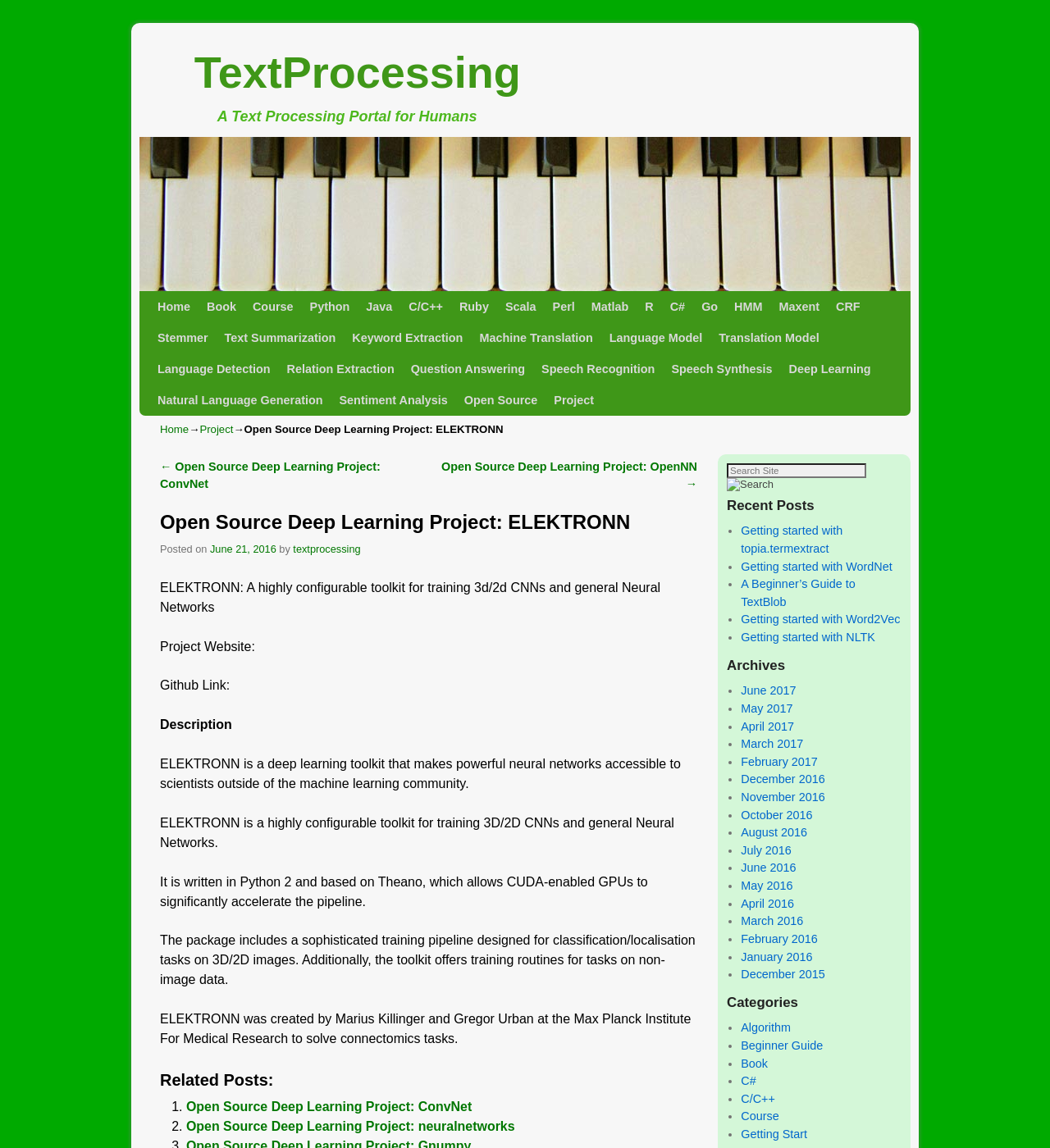Find the bounding box coordinates of the element you need to click on to perform this action: 'Click on the 'Home' link'. The coordinates should be represented by four float values between 0 and 1, in the format [left, top, right, bottom].

[0.142, 0.253, 0.189, 0.281]